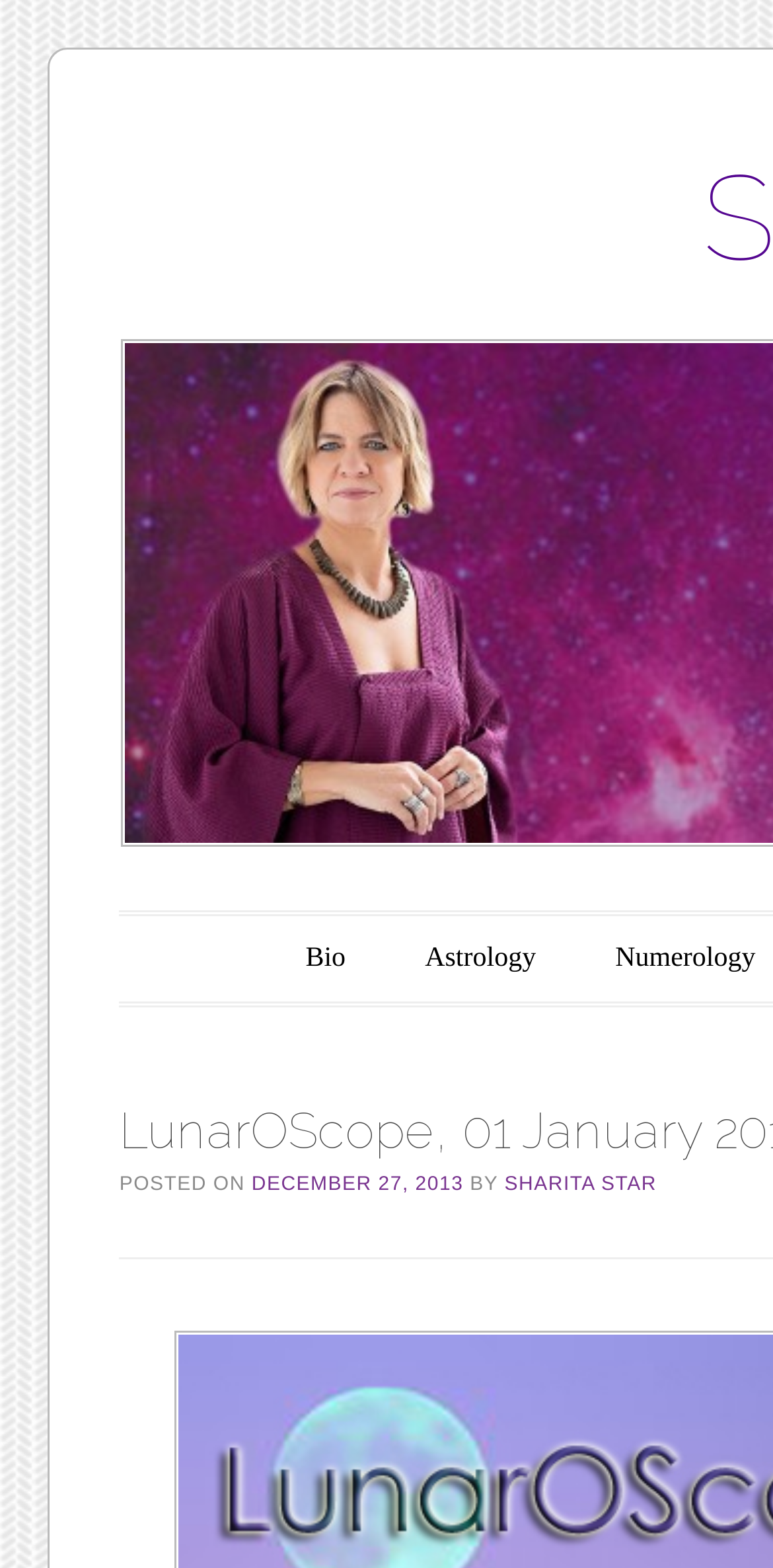Based on the image, please respond to the question with as much detail as possible:
How many links are in the main menu?

By counting the links in the main menu section, I can see that there are two links: 'Bio' and 'Astrology'.